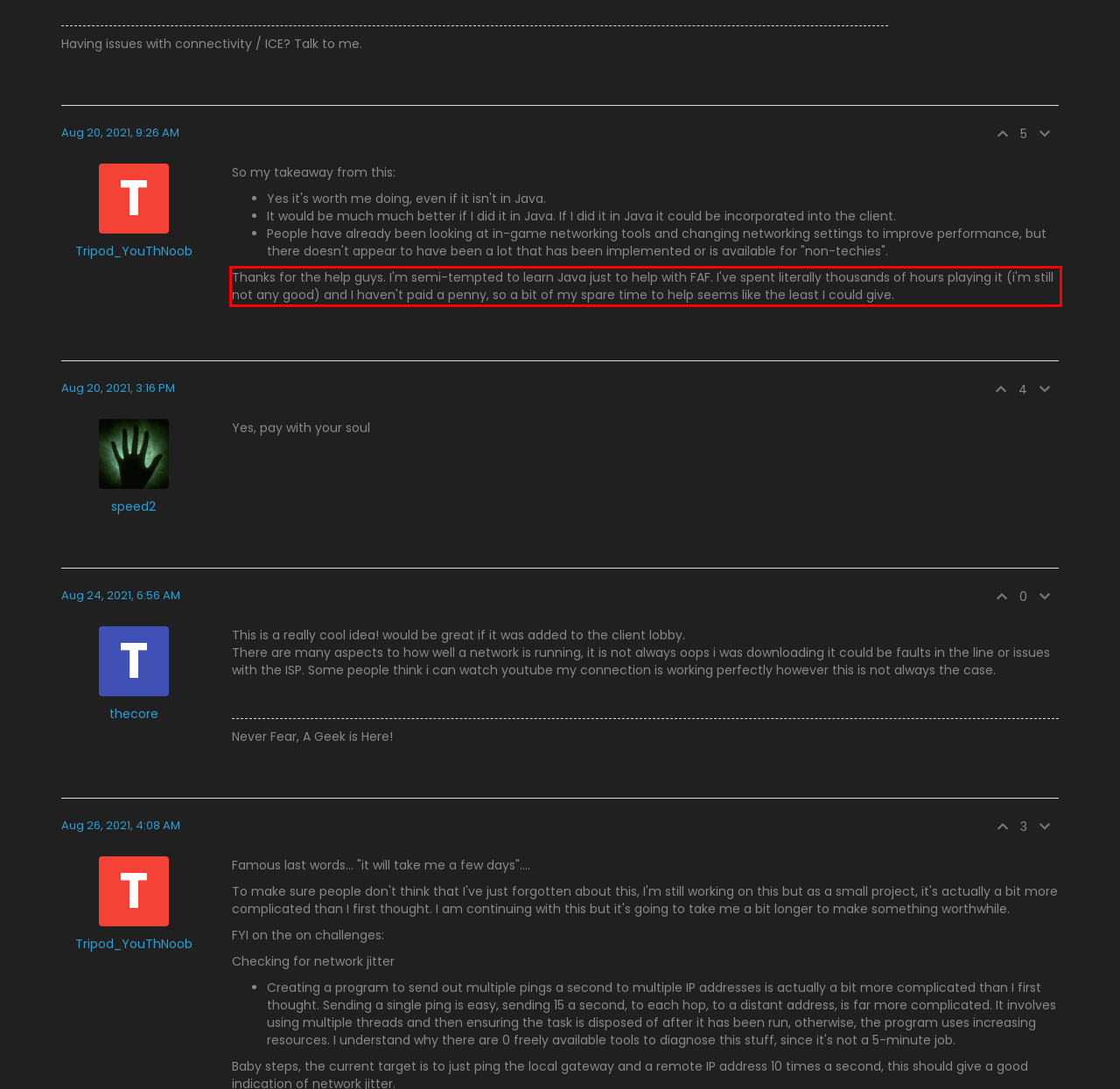Analyze the screenshot of the webpage that features a red bounding box and recognize the text content enclosed within this red bounding box.

Thanks for the help guys. I'm semi-tempted to learn Java just to help with FAF. I've spent literally thousands of hours playing it (i'm still not any good) and I haven't paid a penny, so a bit of my spare time to help seems like the least I could give.